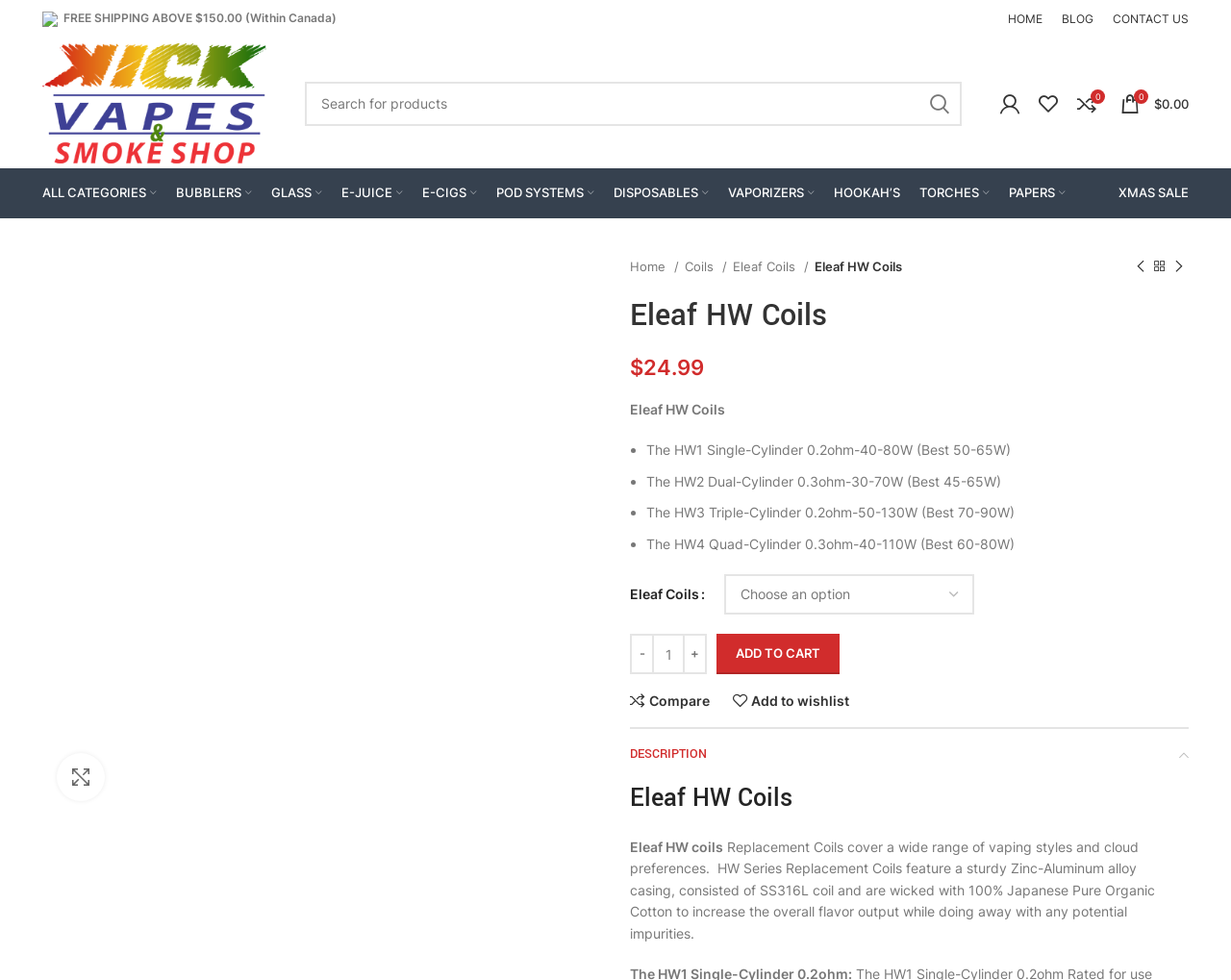Write a detailed summary of the webpage, including text, images, and layout.

This webpage is about Eleaf HW Coils, a product from KICKVAPES DENMAN. At the top left corner, there is a small image and a text "FREE SHIPPING ABOVE $150.00 (Within Canada)". Below this, there is a navigation menu with links to "HOME", "BLOG", and "CONTACT US". 

To the right of the navigation menu, there is a search bar with a textbox and a search button. Next to the search bar, there are links to "My Wishlist" and a shopping cart with a count of 0 items. 

Below the search bar, there is a main navigation menu with links to various categories such as "ALL CATEGORIES", "BUBBLERS", "GLASS", "E-JUICE", and more. 

The main content of the webpage is about the Eleaf HW Coils product. There is a breadcrumb navigation showing the path "Home / Coils / Eleaf Coils / Eleaf HW Coils". Below this, there are links to previous and next products. 

The product information includes a heading "Eleaf HW Coils", a price of $24.99, and a list of features such as "The HW1 Single-Cylinder 0.2ohm-40-80W (Best 50-65W)" and more. There is also a table with a row header "Eleaf Coils:" and a combobox to choose an option. 

Below the table, there are buttons to decrease and increase the quantity of the product, and an "ADD TO CART" button. There are also links to compare and add to wishlist. 

Finally, there is a section with a heading "DESCRIPTION" and a subheading "Eleaf HW Coils", but the content is not provided.